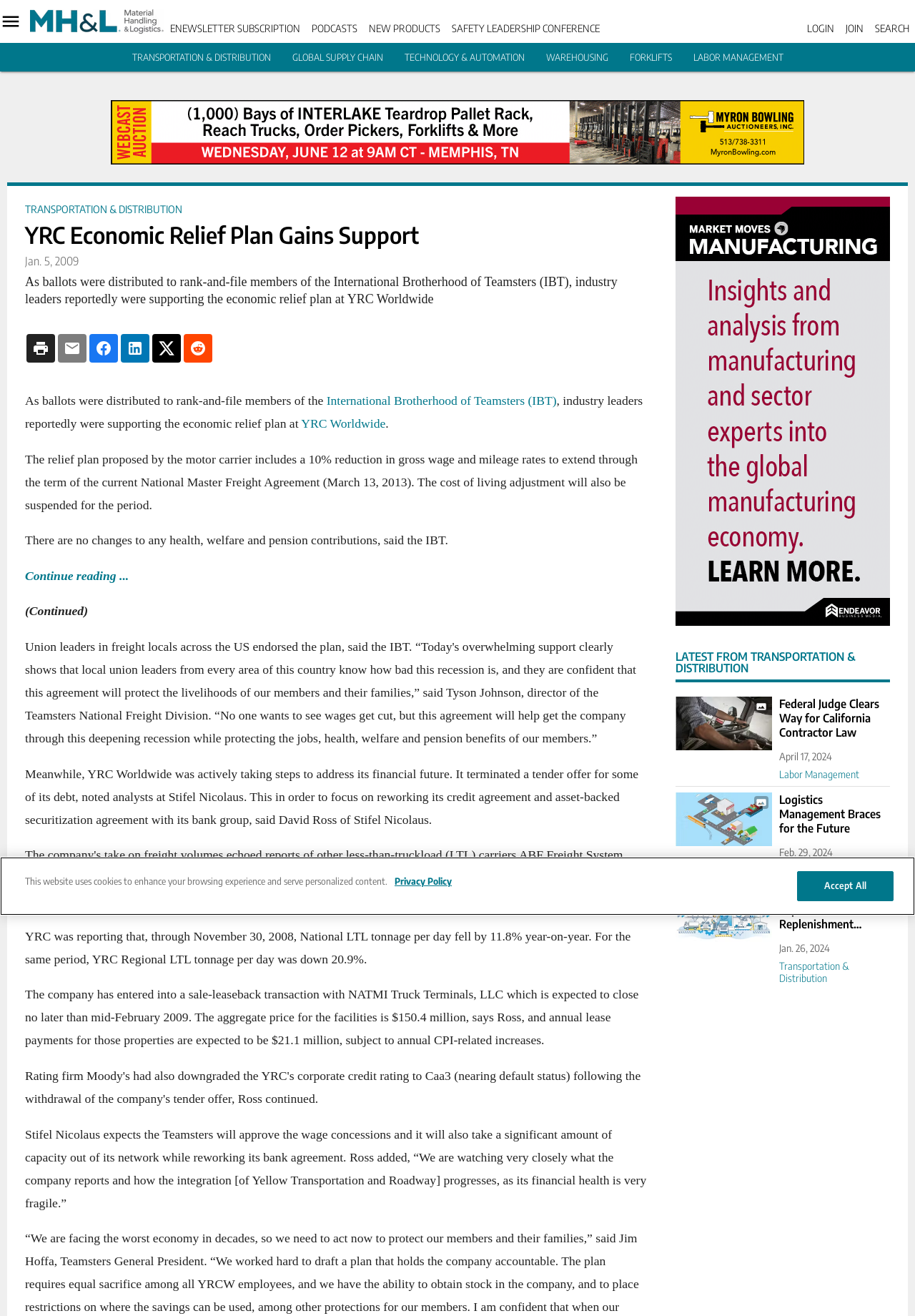What is the main topic of this webpage?
From the image, respond with a single word or phrase.

Material Handling and Logistics